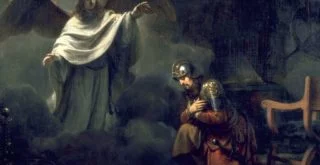Provide a thorough description of what you see in the image.

The image depicts a dramatic scene from the Book of Judith, illustrating the moment of divine intervention. In the foreground, a kneeling warrior appears visibly distressed, donning armor that suggests he is a figure of power who has succumbed to despair. His posture, hunched and vulnerable, conveys a sense of defeat as he gazes towards a spiritual figure.

The celestial figure, cloaked in flowing, luminescent robes, extends an arm in a gesture of reassurance or command, symbolizing divine guidance. This otherworldly presence contrasts starkly with the dark, ominous atmosphere that envelops the warrior, enhancing the tension of the moment. 

The overall composition evokes themes of faith, redemption, and the clash between mortal frailty and divine strength. The artwork captures the essence of a pivotal moment in biblical narrative, inviting viewers to reflect on the intersection of human struggle and divine intervention.